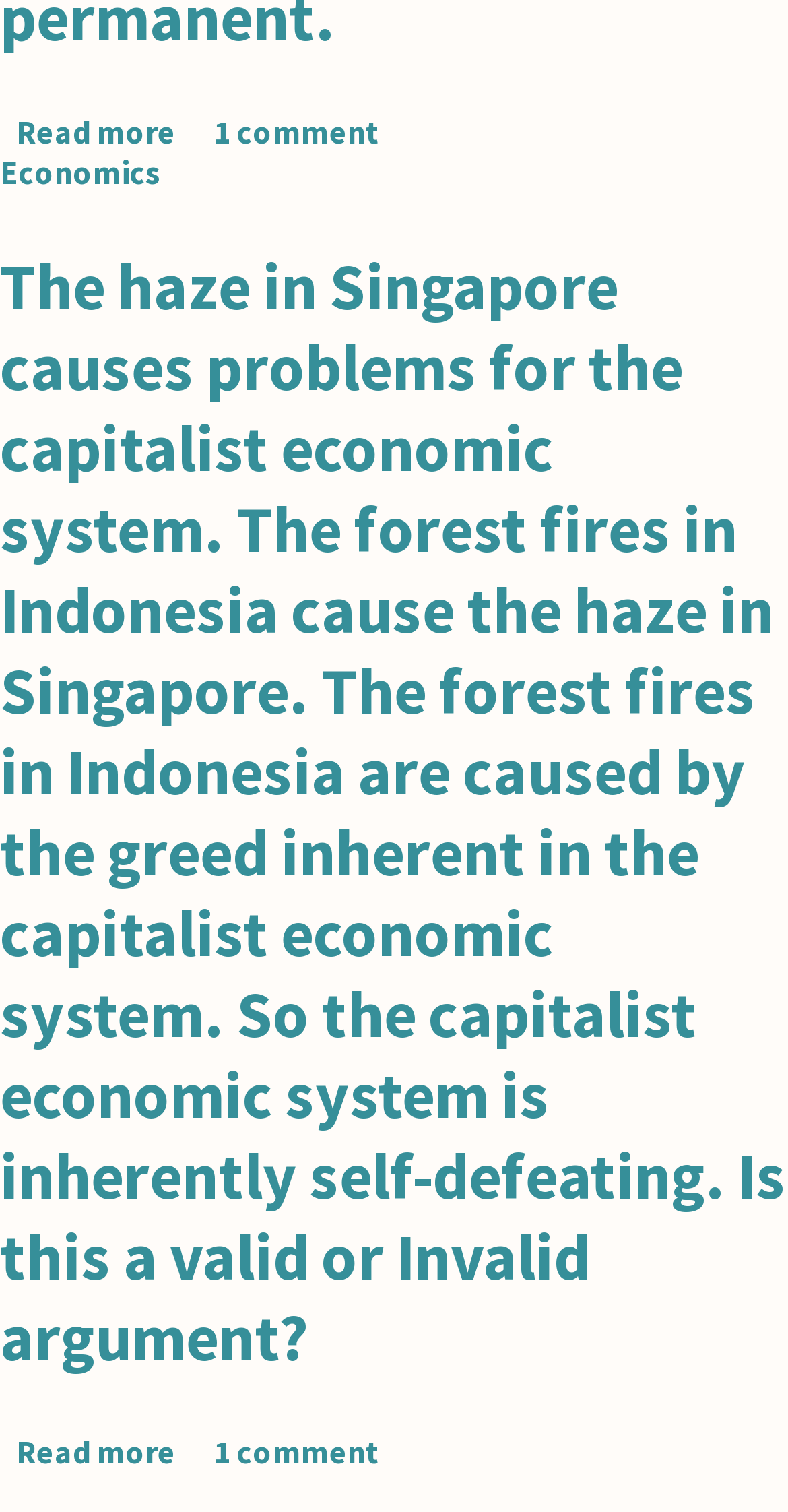Identify the bounding box for the UI element that is described as follows: "Economics".

[0.0, 0.101, 0.205, 0.127]